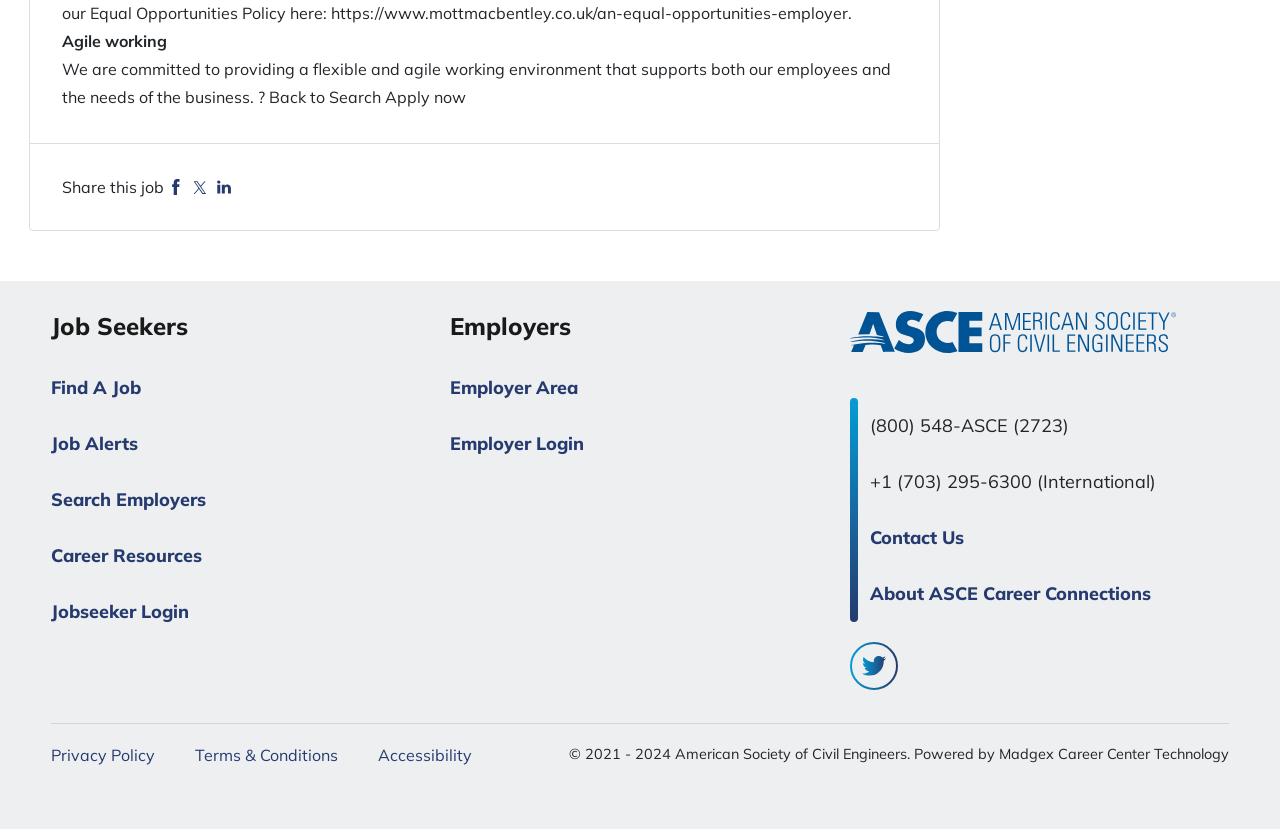Can you specify the bounding box coordinates for the region that should be clicked to fulfill this instruction: "Share this job on Facebook".

[0.131, 0.213, 0.144, 0.237]